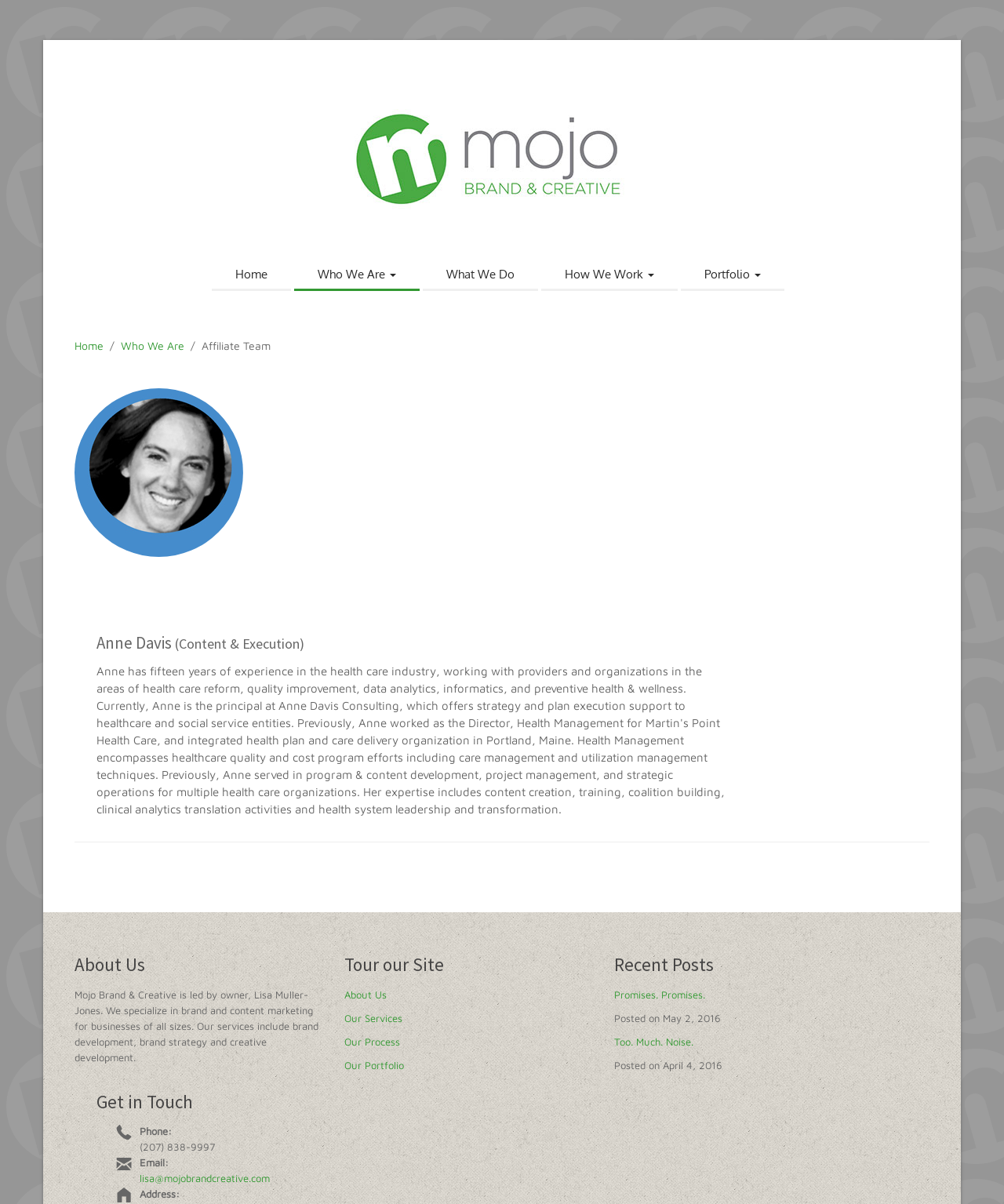Kindly respond to the following question with a single word or a brief phrase: 
What is the email address of Mojo Brand & Creative?

lisa@mojobrandcreative.com